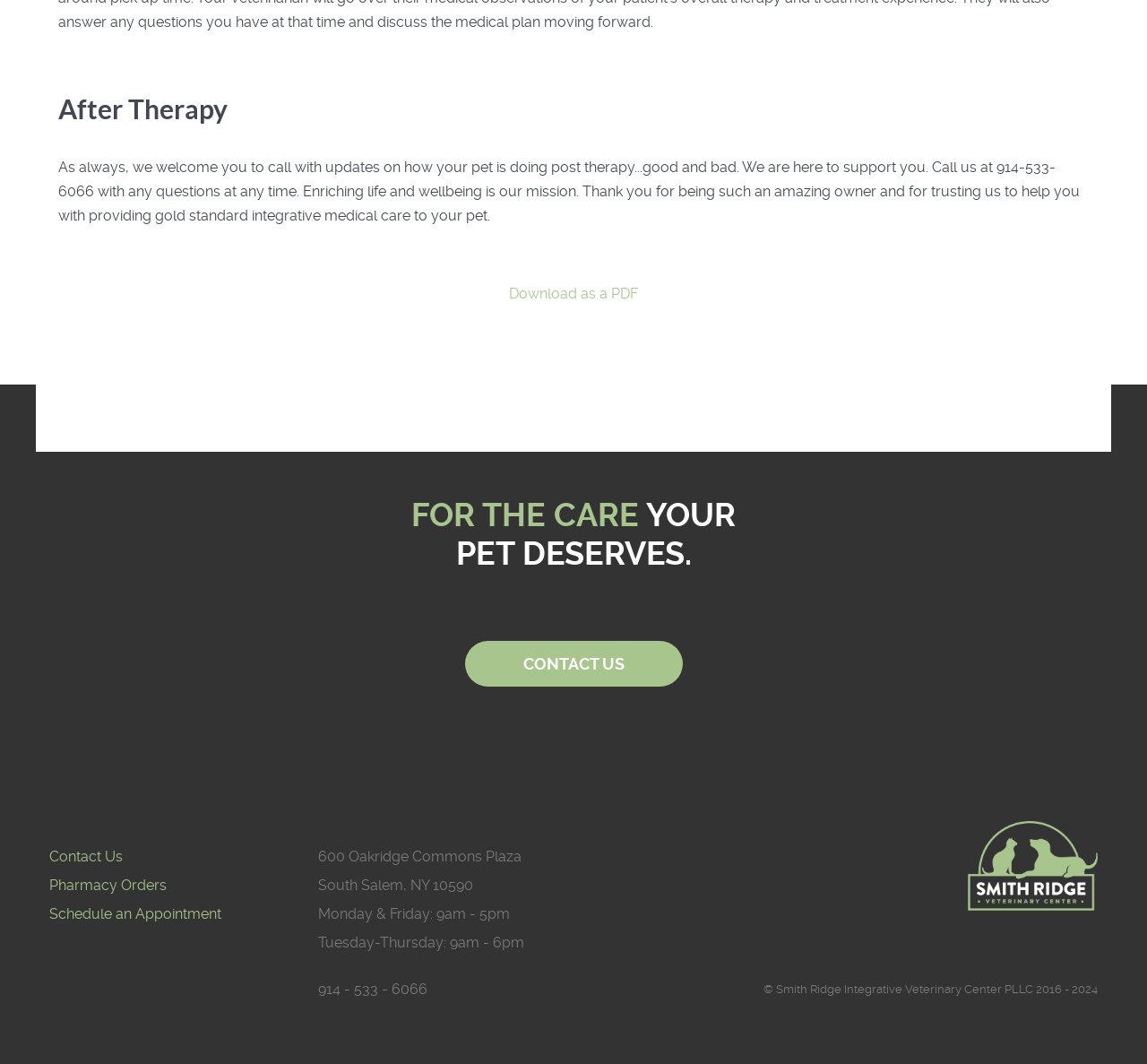Identify the bounding box for the UI element described as: "Download as a PDF". Ensure the coordinates are four float numbers between 0 and 1, formatted as [left, top, right, bottom].

[0.444, 0.267, 0.556, 0.284]